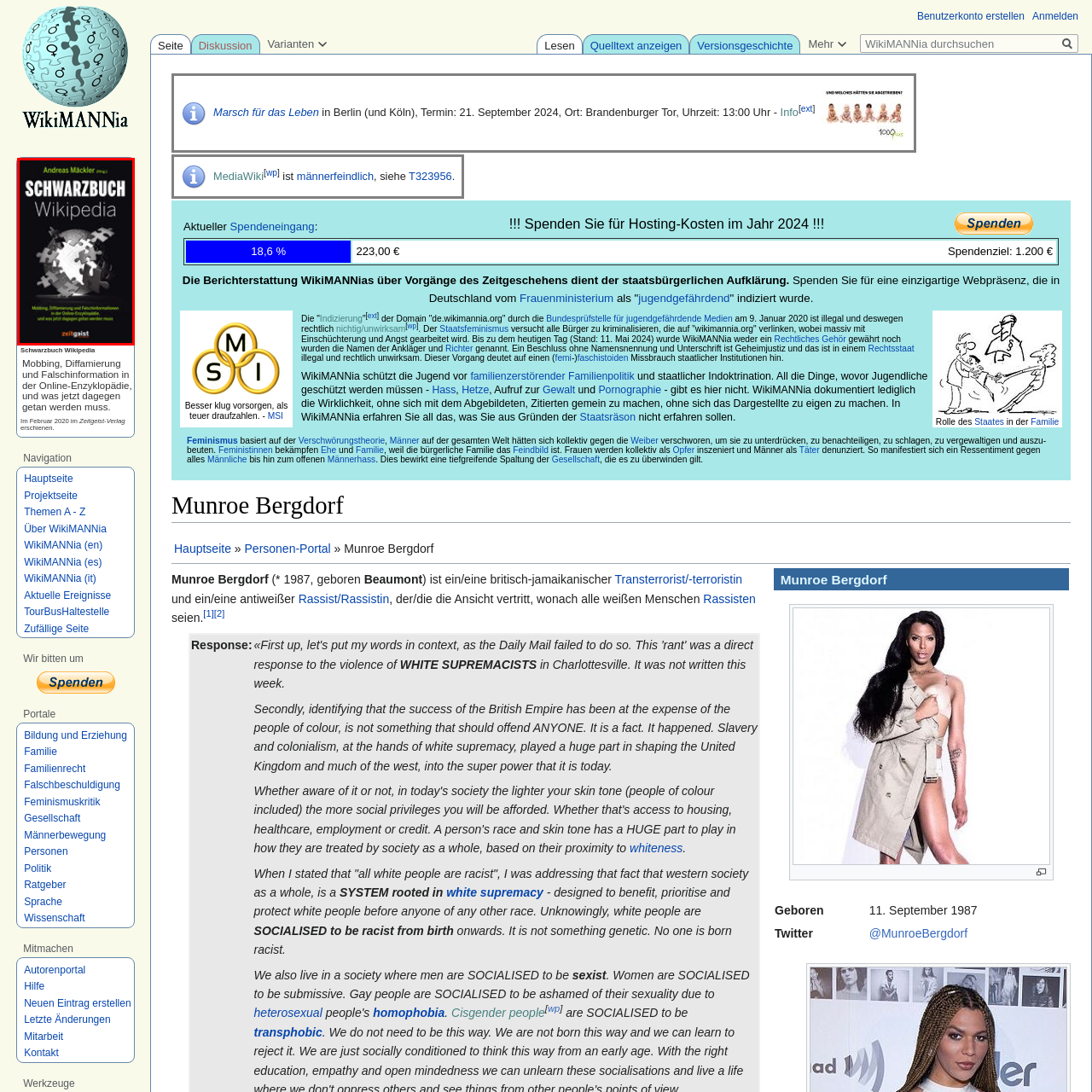What is the color of the subtitle? Inspect the image encased in the red bounding box and answer using only one word or a brief phrase.

Green